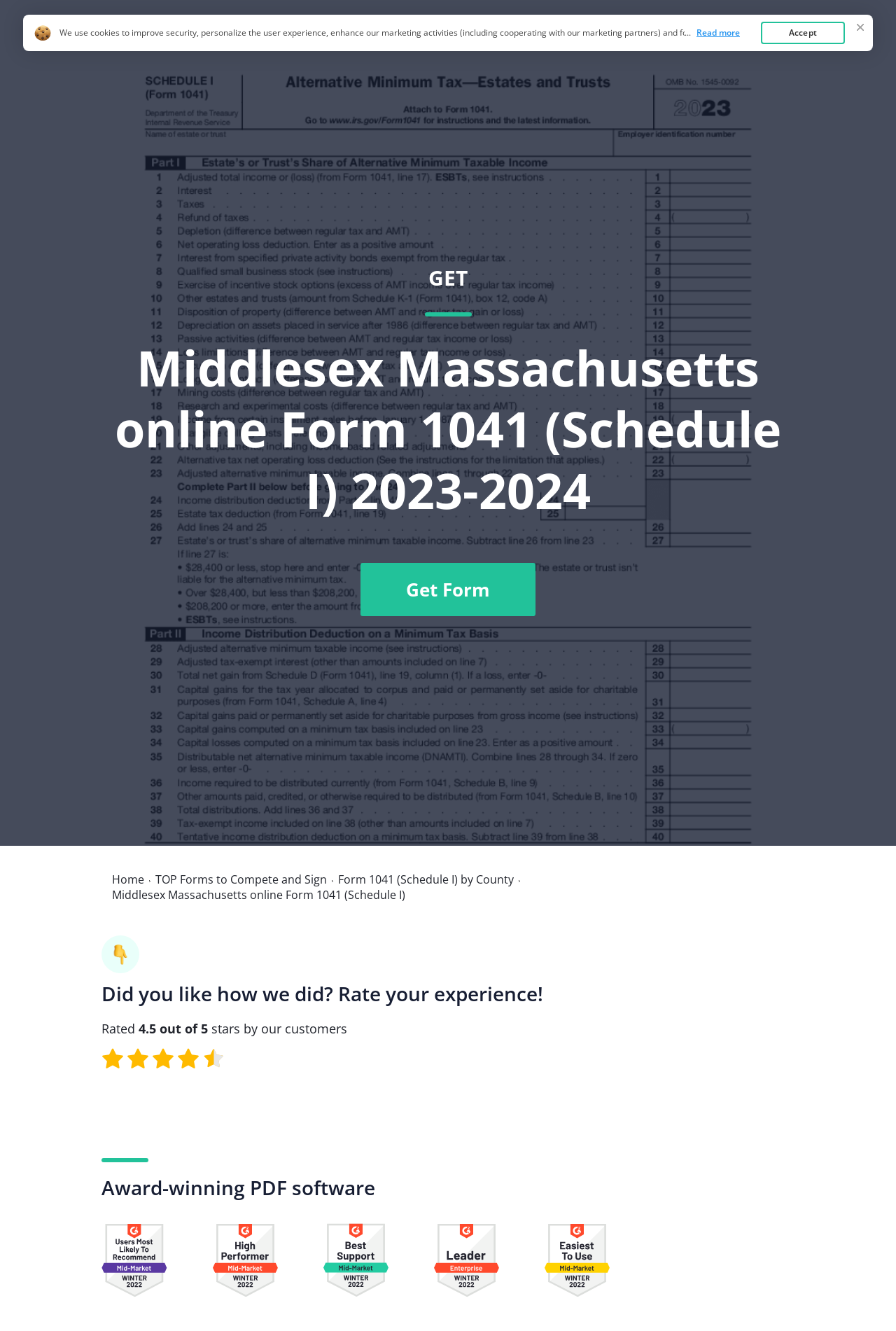Pinpoint the bounding box coordinates of the area that must be clicked to complete this instruction: "Click on the Home link".

[0.755, 0.027, 0.791, 0.039]